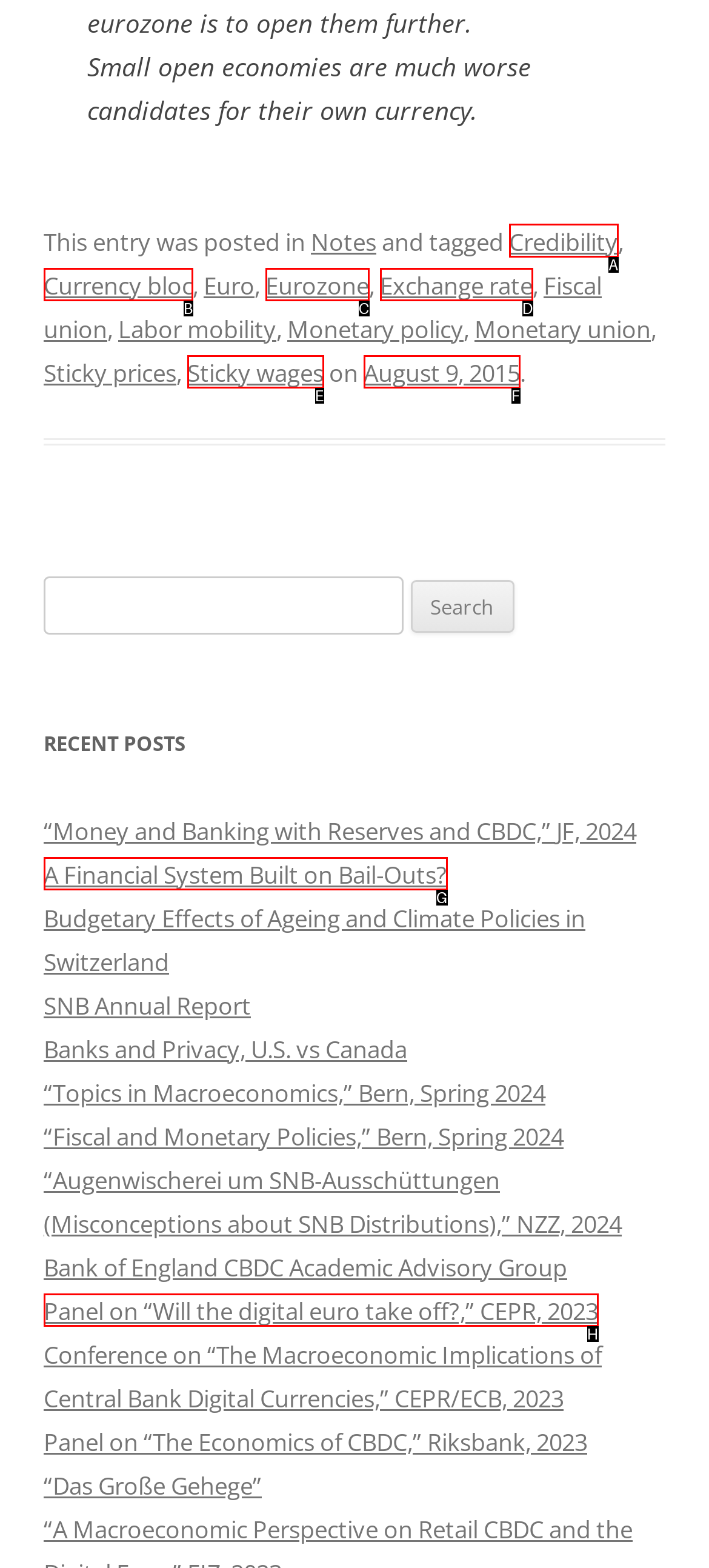For the task: Click on the link 'Credibility', tell me the letter of the option you should click. Answer with the letter alone.

A